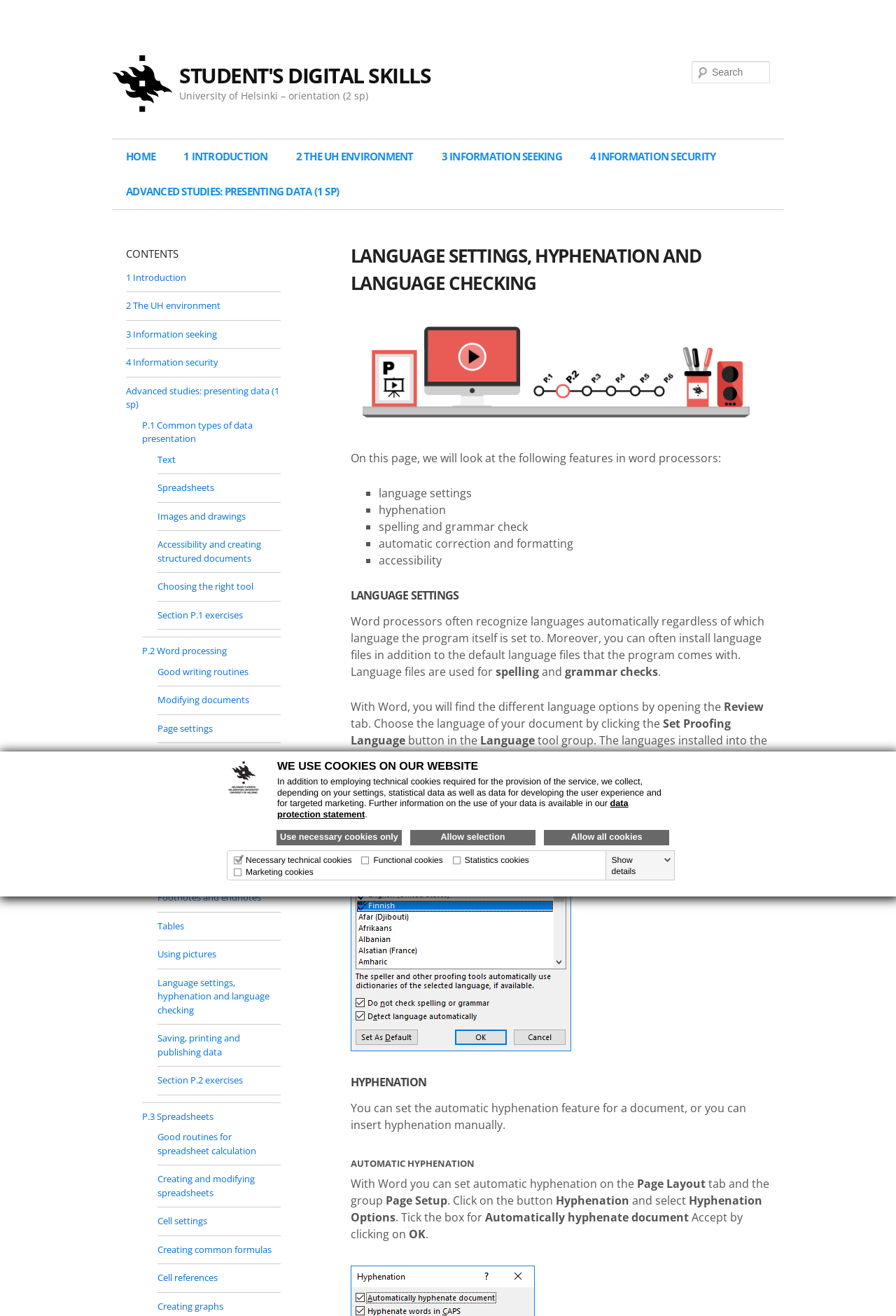Use a single word or phrase to answer the question: What are the four features of word processors mentioned on this webpage?

Language settings, hyphenation, spelling and grammar check, and accessibility